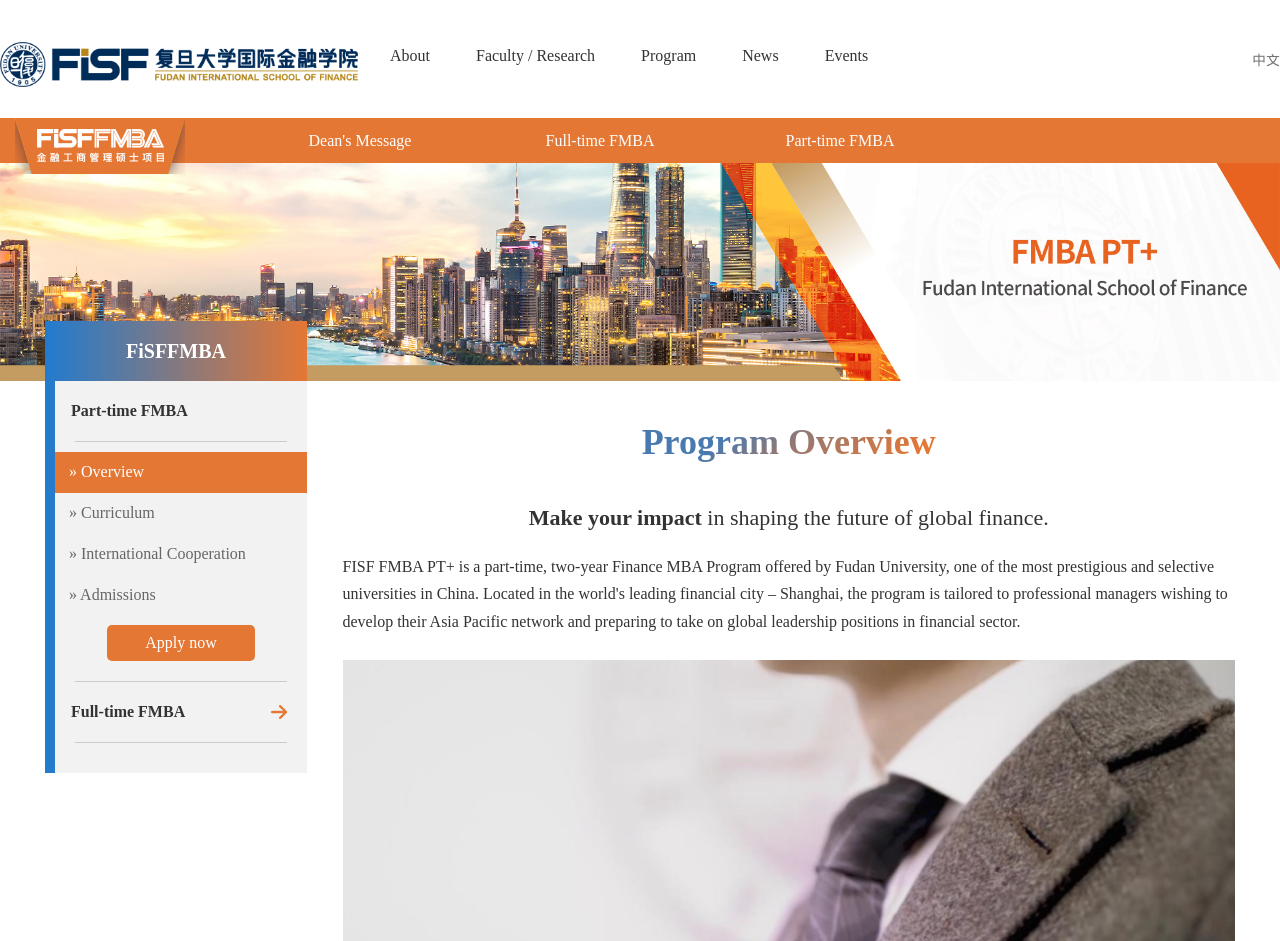Please provide a brief answer to the following inquiry using a single word or phrase:
What is the theme of the webpage?

Finance